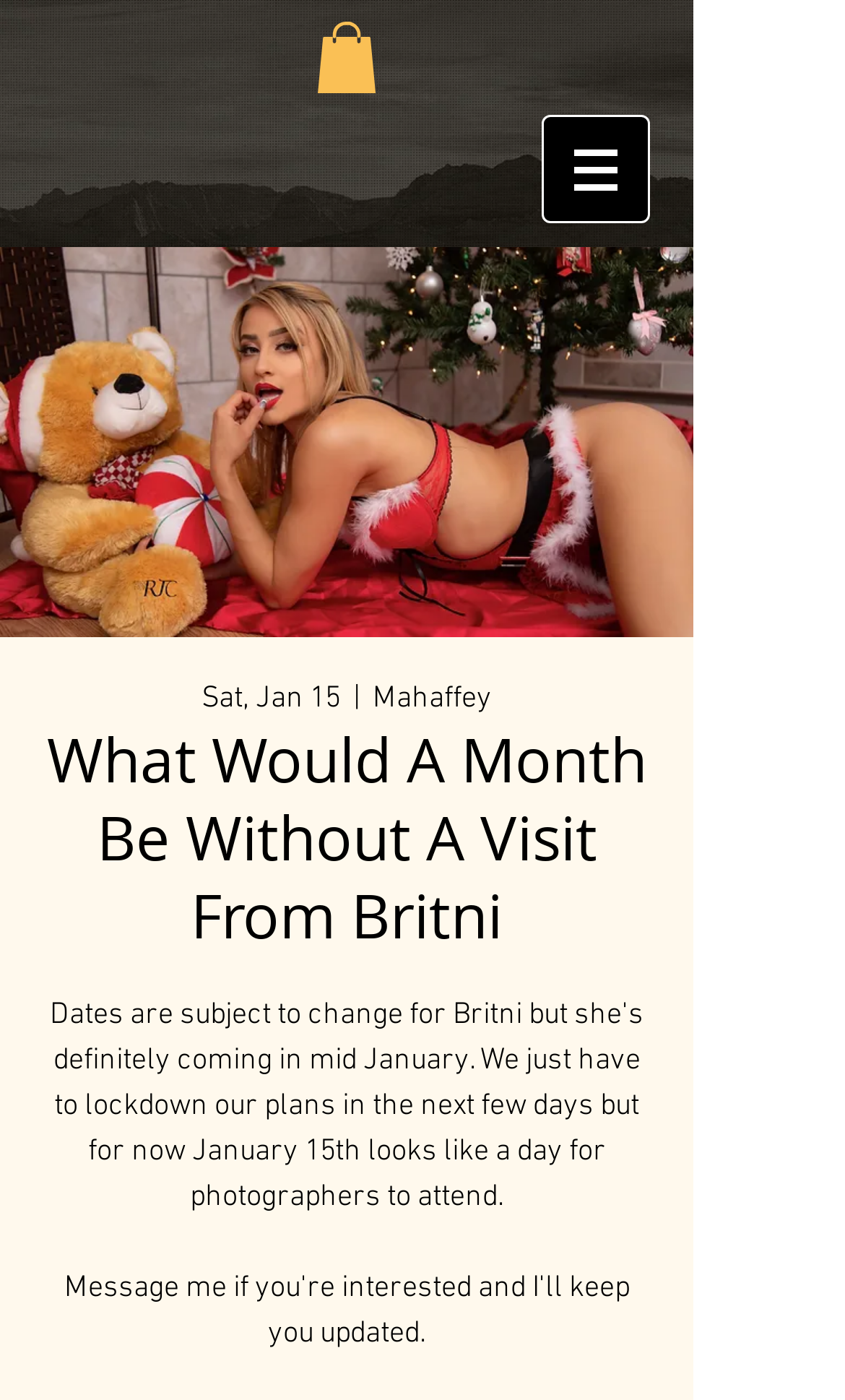What is the event date?
Provide a one-word or short-phrase answer based on the image.

Sat, Jan 15